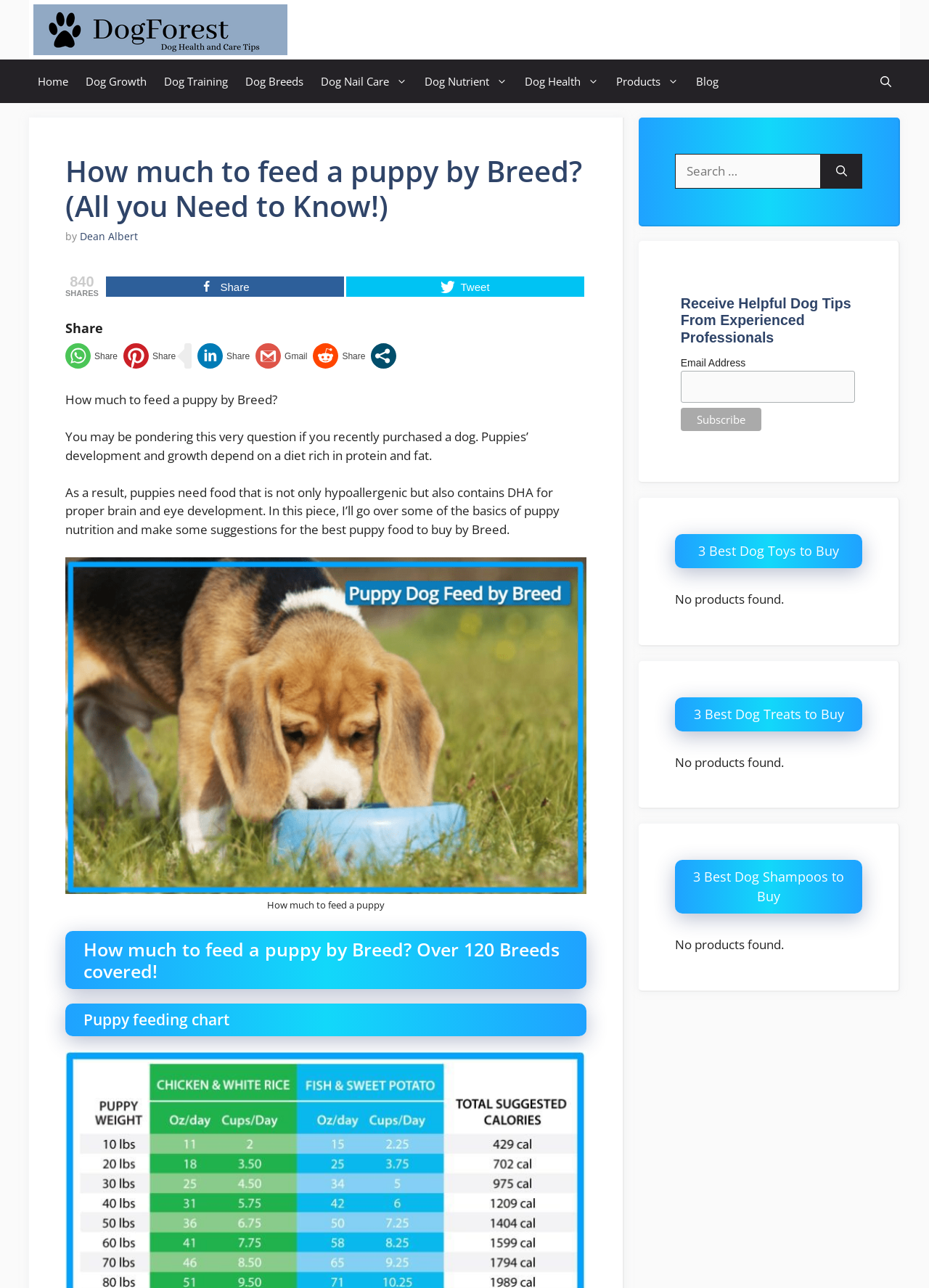Pinpoint the bounding box coordinates of the area that should be clicked to complete the following instruction: "Share the article on Gmail". The coordinates must be given as four float numbers between 0 and 1, i.e., [left, top, right, bottom].

[0.275, 0.267, 0.331, 0.286]